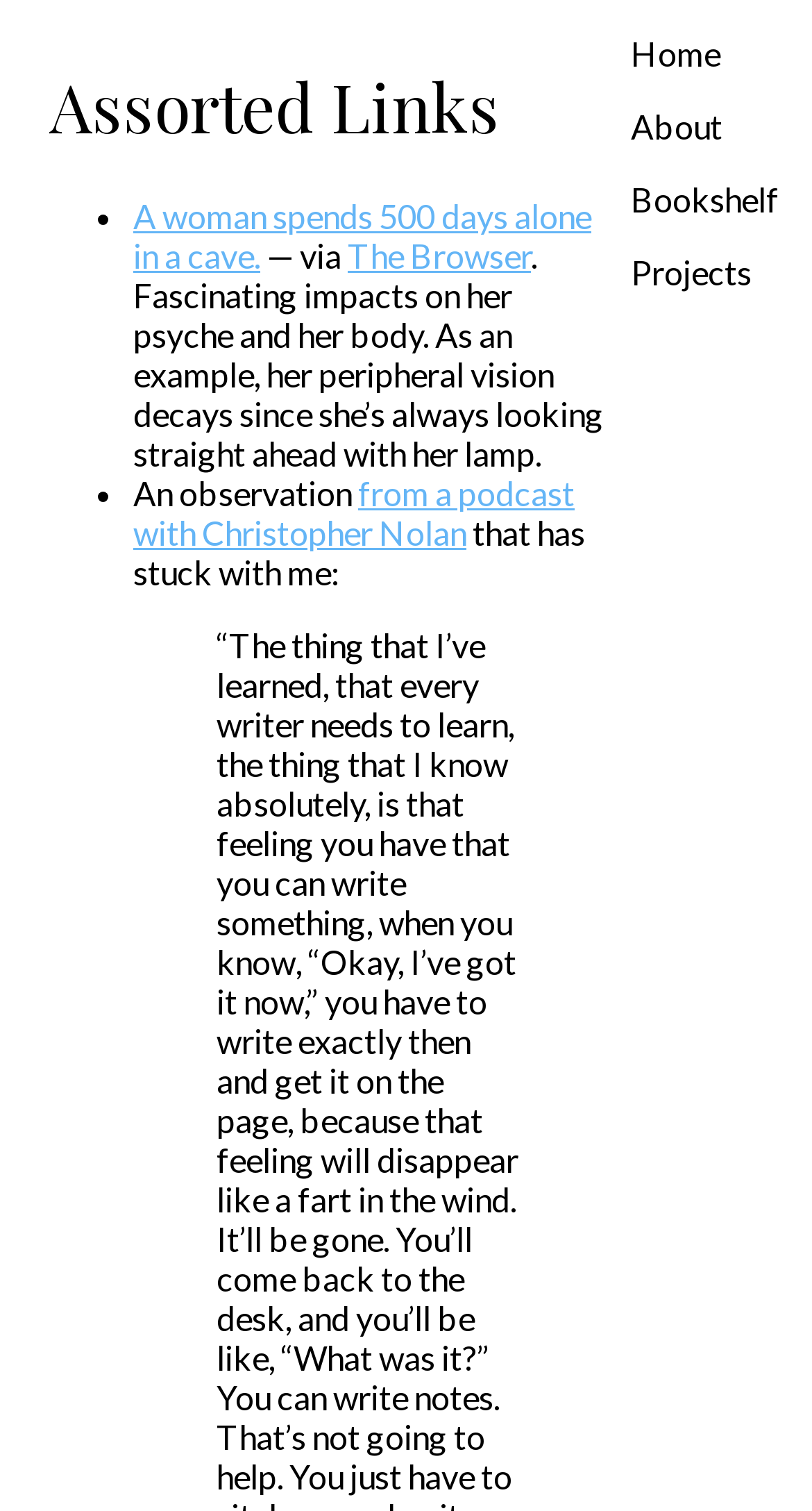Find the UI element described as: "The Browser" and predict its bounding box coordinates. Ensure the coordinates are four float numbers between 0 and 1, [left, top, right, bottom].

[0.428, 0.156, 0.654, 0.182]